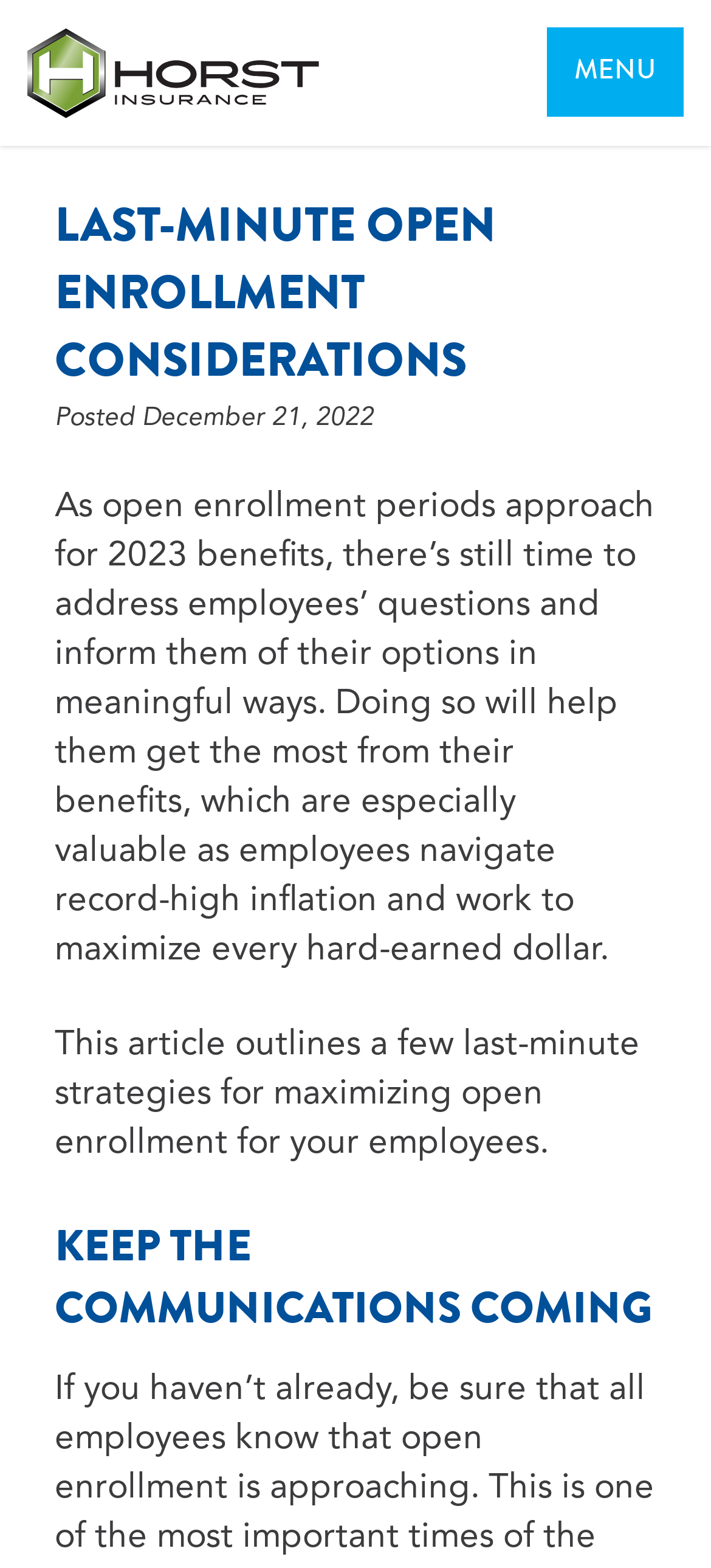Extract the main headline from the webpage and generate its text.

LAST-MINUTE OPEN ENROLLMENT CONSIDERATIONS